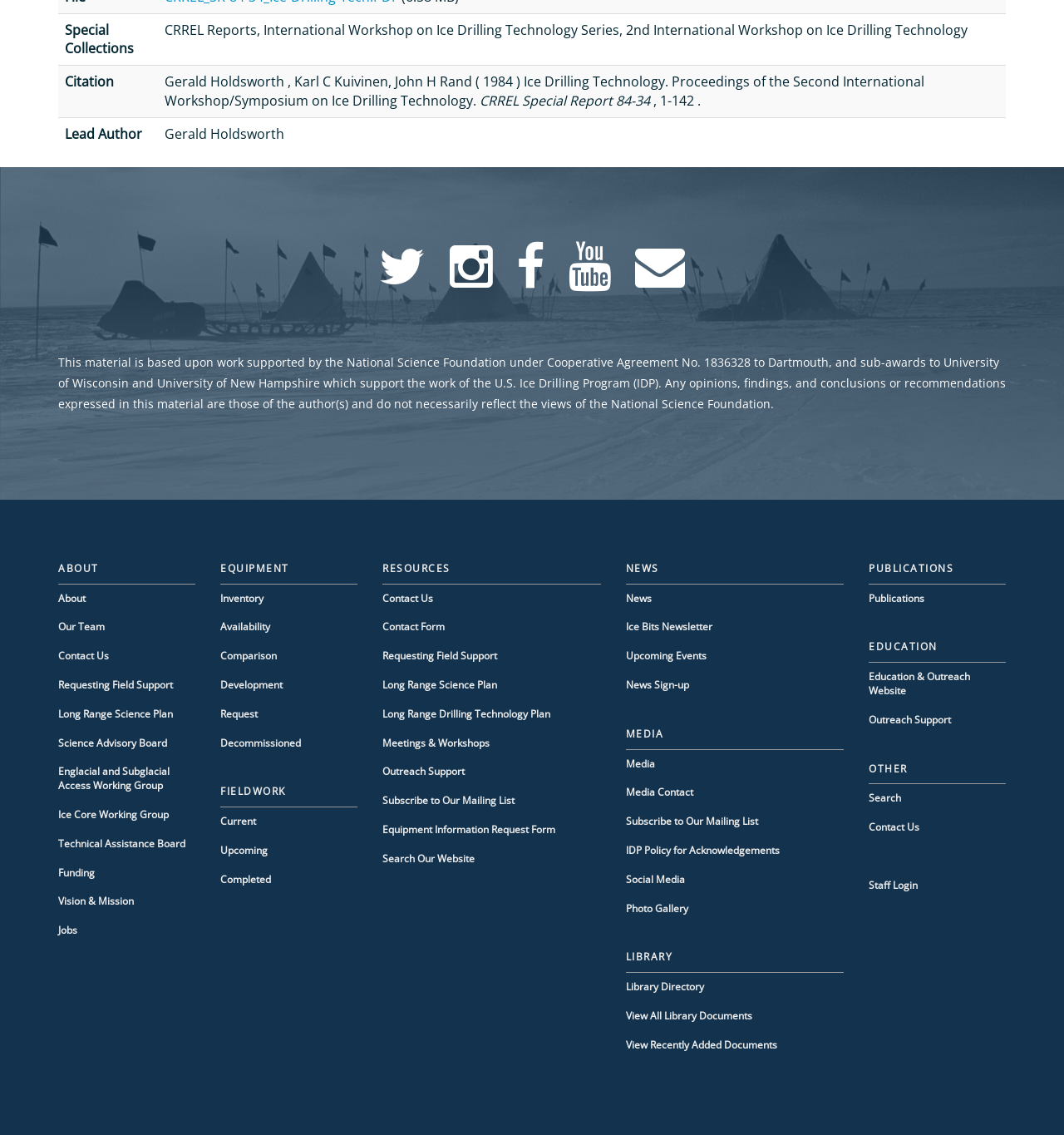What is the function of the '' icon?
Please provide a comprehensive answer based on the visual information in the image.

The '' icon is located in the content info section, but its function is not explicitly stated. Without additional context, it is difficult to determine the exact function of this icon.